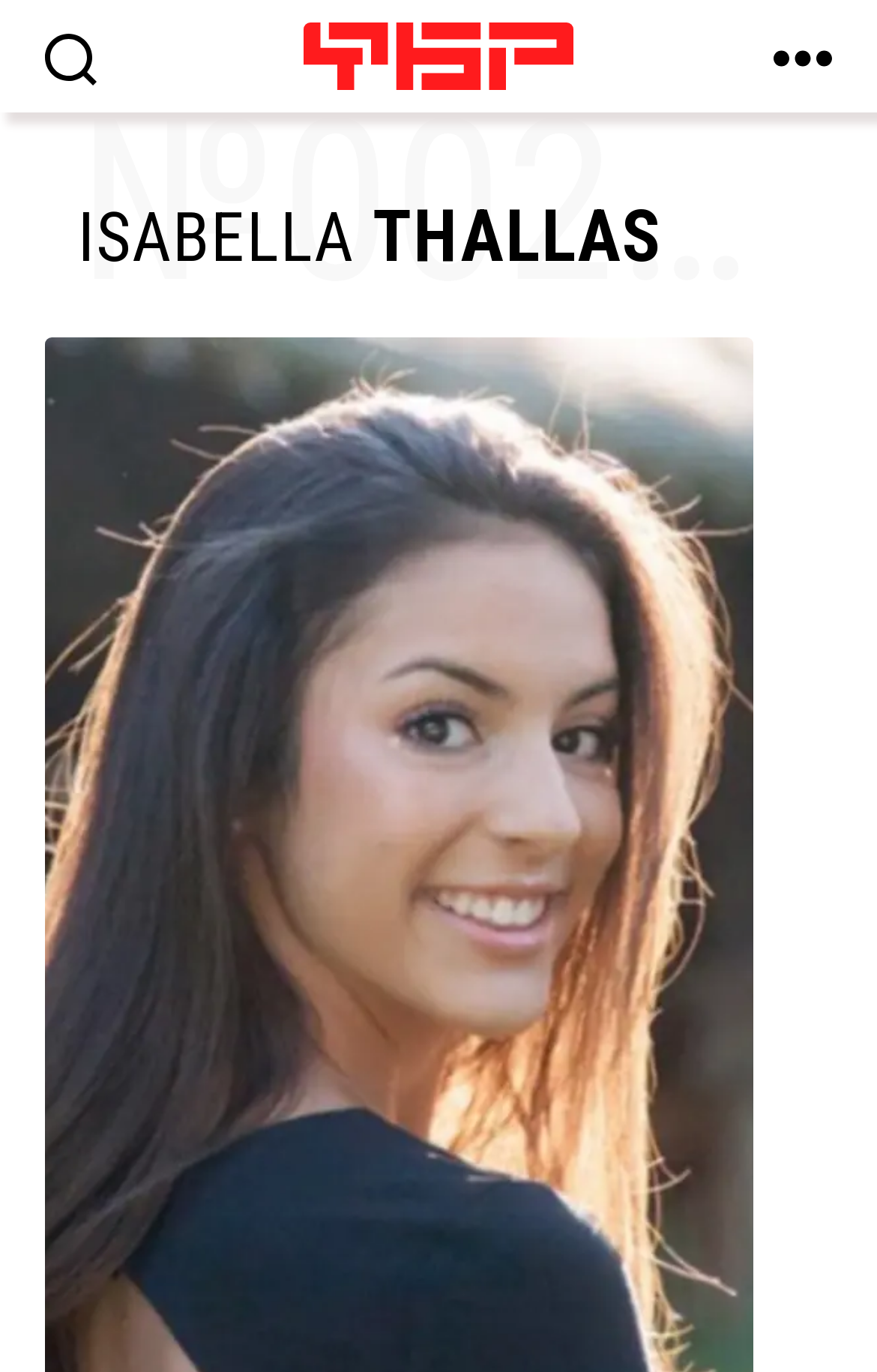What is the number on the right side of the page?
Please use the visual content to give a single word or phrase answer.

№00221